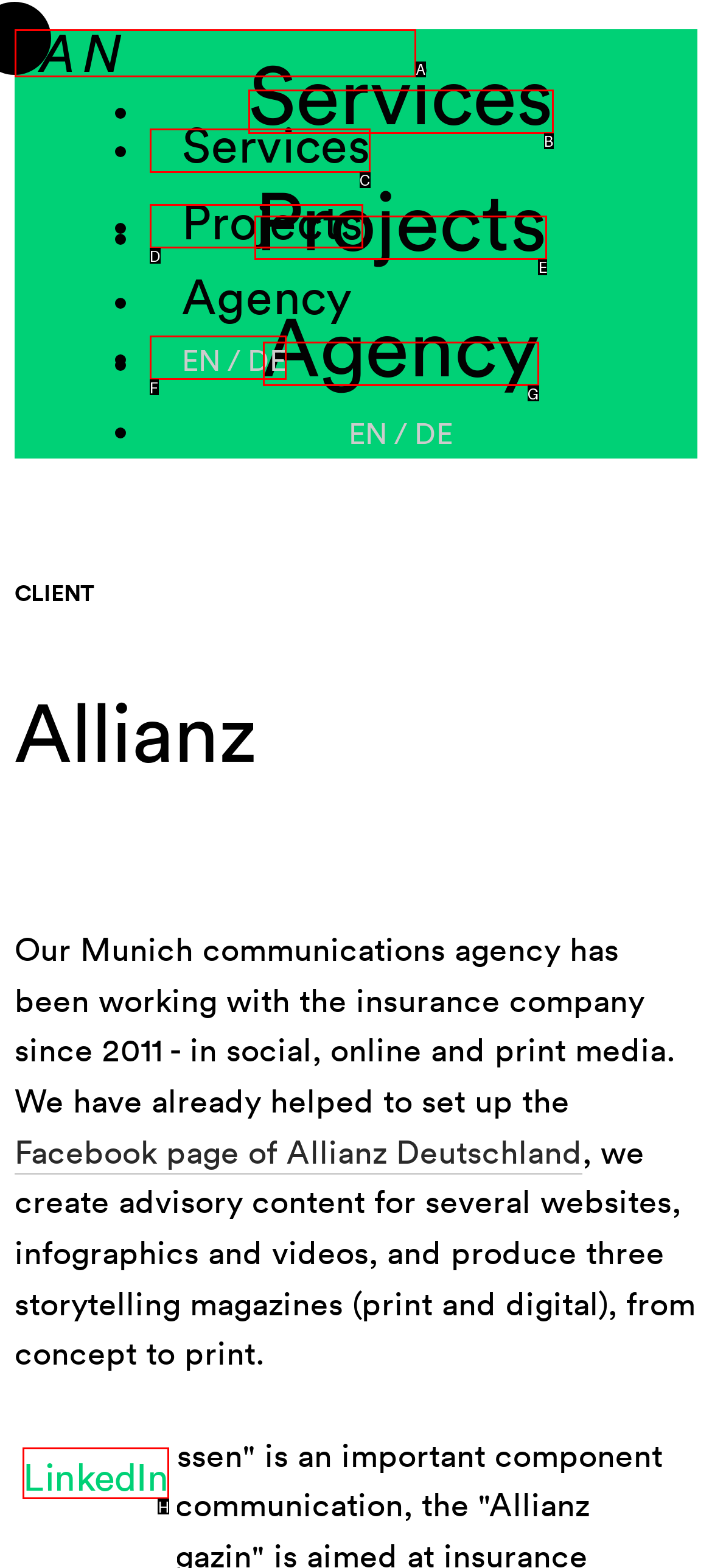Which letter corresponds to the correct option to complete the task: Click on the 'In A Nutshell' link?
Answer with the letter of the chosen UI element.

A